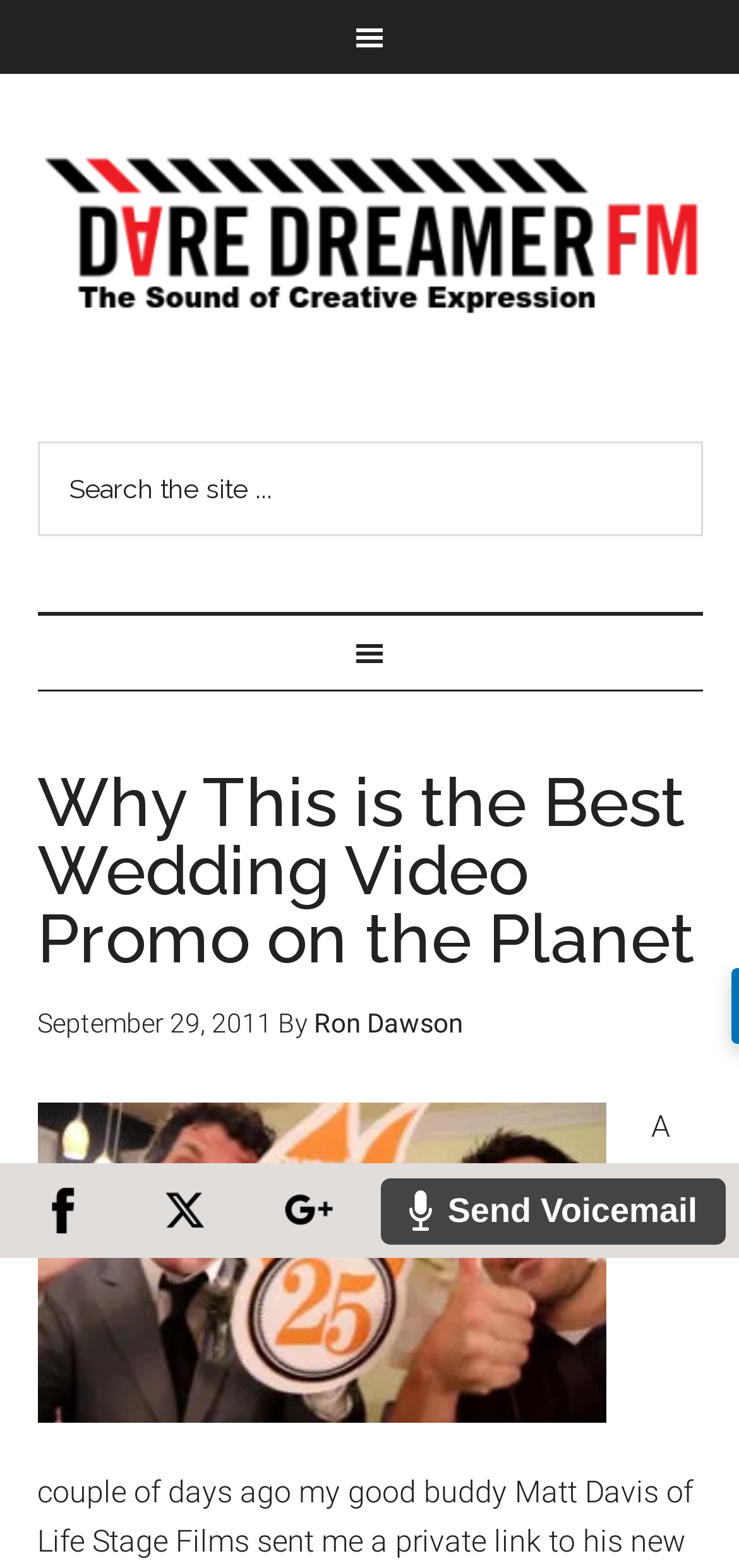Please give the bounding box coordinates of the area that should be clicked to fulfill the following instruction: "Visit Facebook". The coordinates should be in the format of four float numbers from 0 to 1, i.e., [left, top, right, bottom].

[0.045, 0.754, 0.122, 0.79]